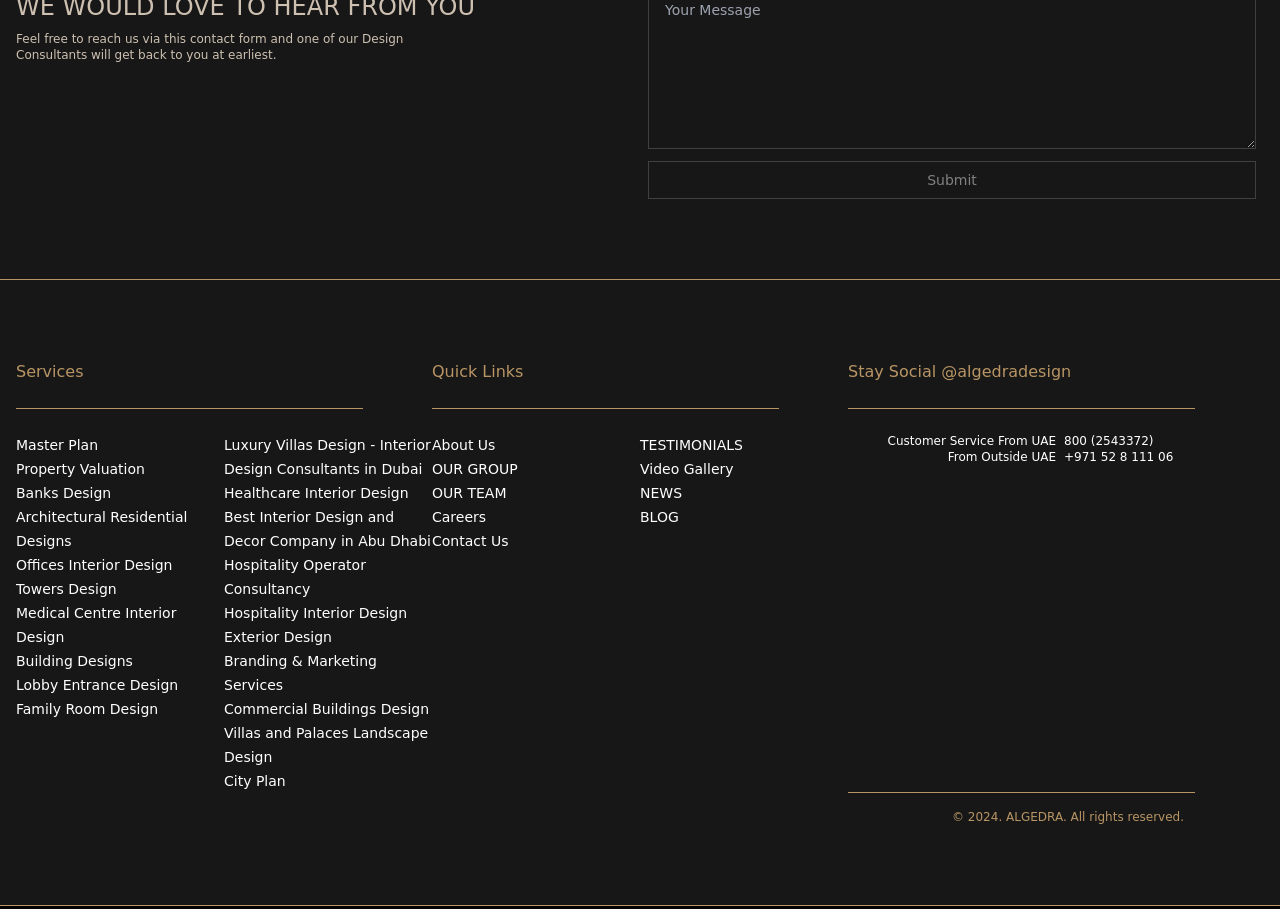Kindly determine the bounding box coordinates of the area that needs to be clicked to fulfill this instruction: "Submit the contact form".

[0.506, 0.177, 0.981, 0.219]